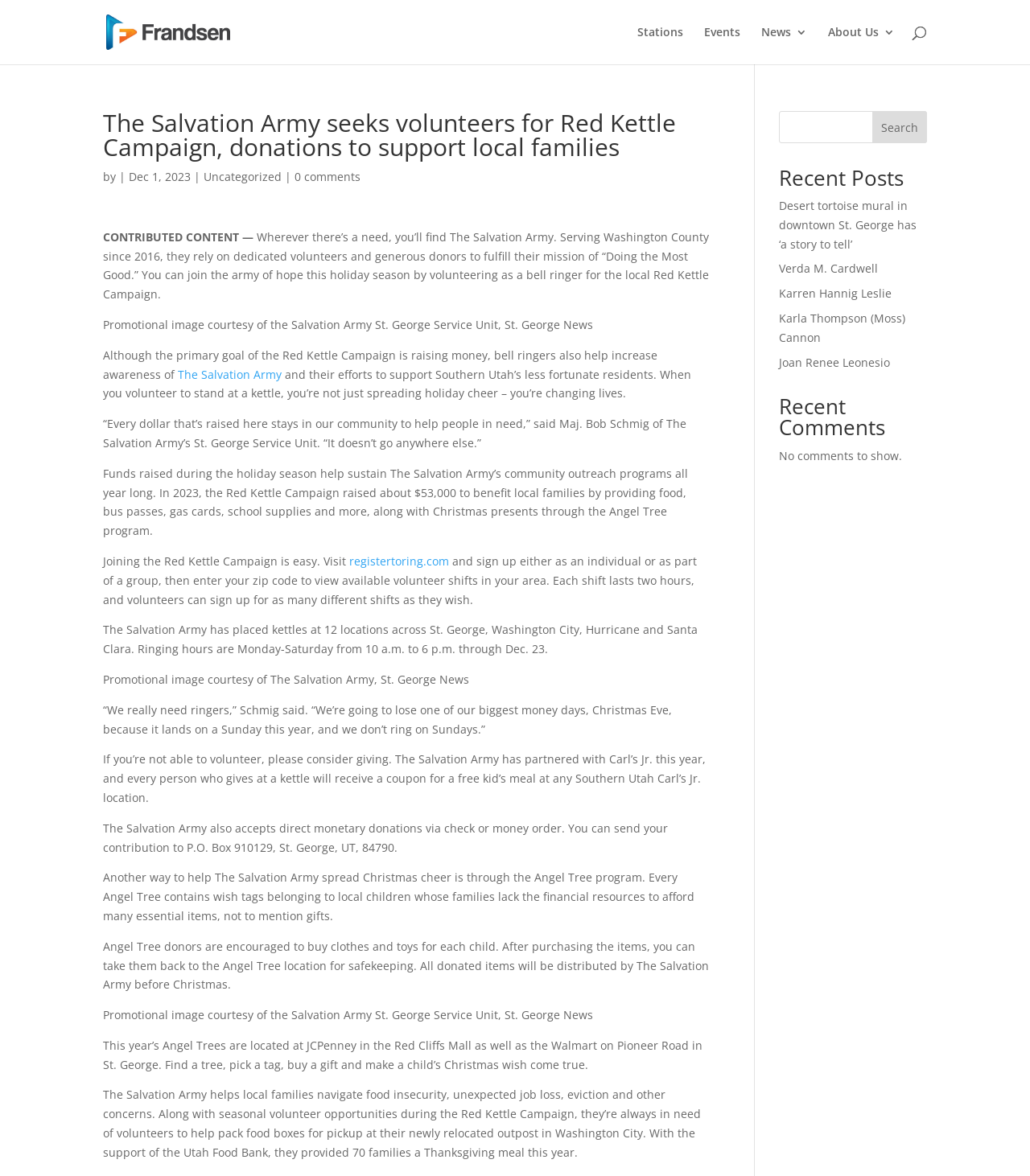Bounding box coordinates are to be given in the format (top-left x, top-left y, bottom-right x, bottom-right y). All values must be floating point numbers between 0 and 1. Provide the bounding box coordinate for the UI element described as: Karla Thompson (Moss) Cannon

[0.756, 0.264, 0.879, 0.293]